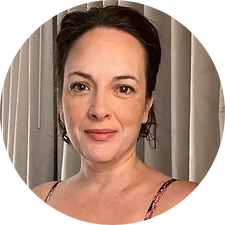What is the name of the founder associated with the image?
Analyze the image and provide a thorough answer to the question.

The caption explicitly states that the image is associated with Anita Moree, the founder of Level Up Homeschooling.